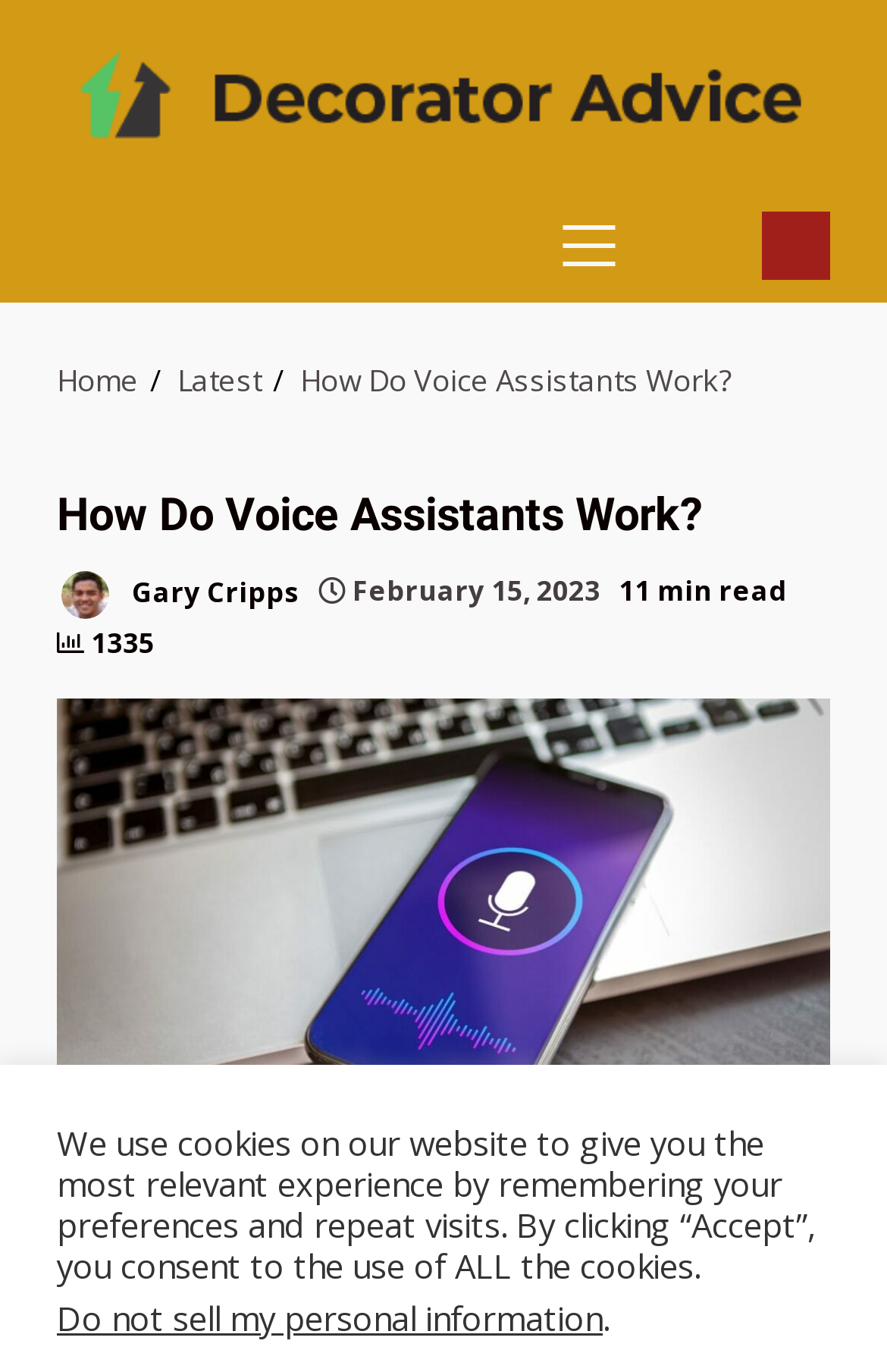Identify the bounding box coordinates of the clickable region necessary to fulfill the following instruction: "Post a comment". The bounding box coordinates should be four float numbers between 0 and 1, i.e., [left, top, right, bottom].

None